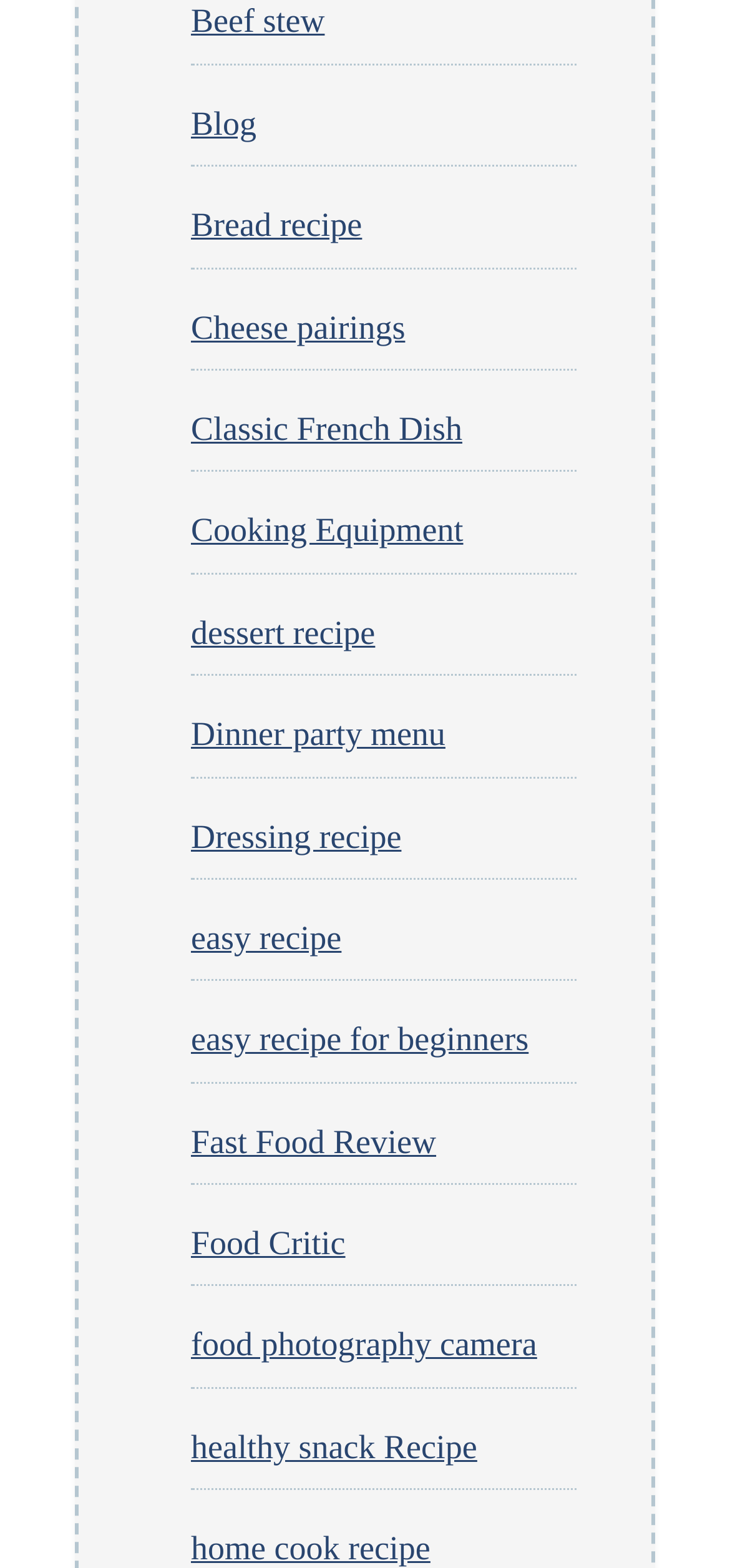What type of content is on this webpage?
Based on the screenshot, respond with a single word or phrase.

Recipes and food-related links